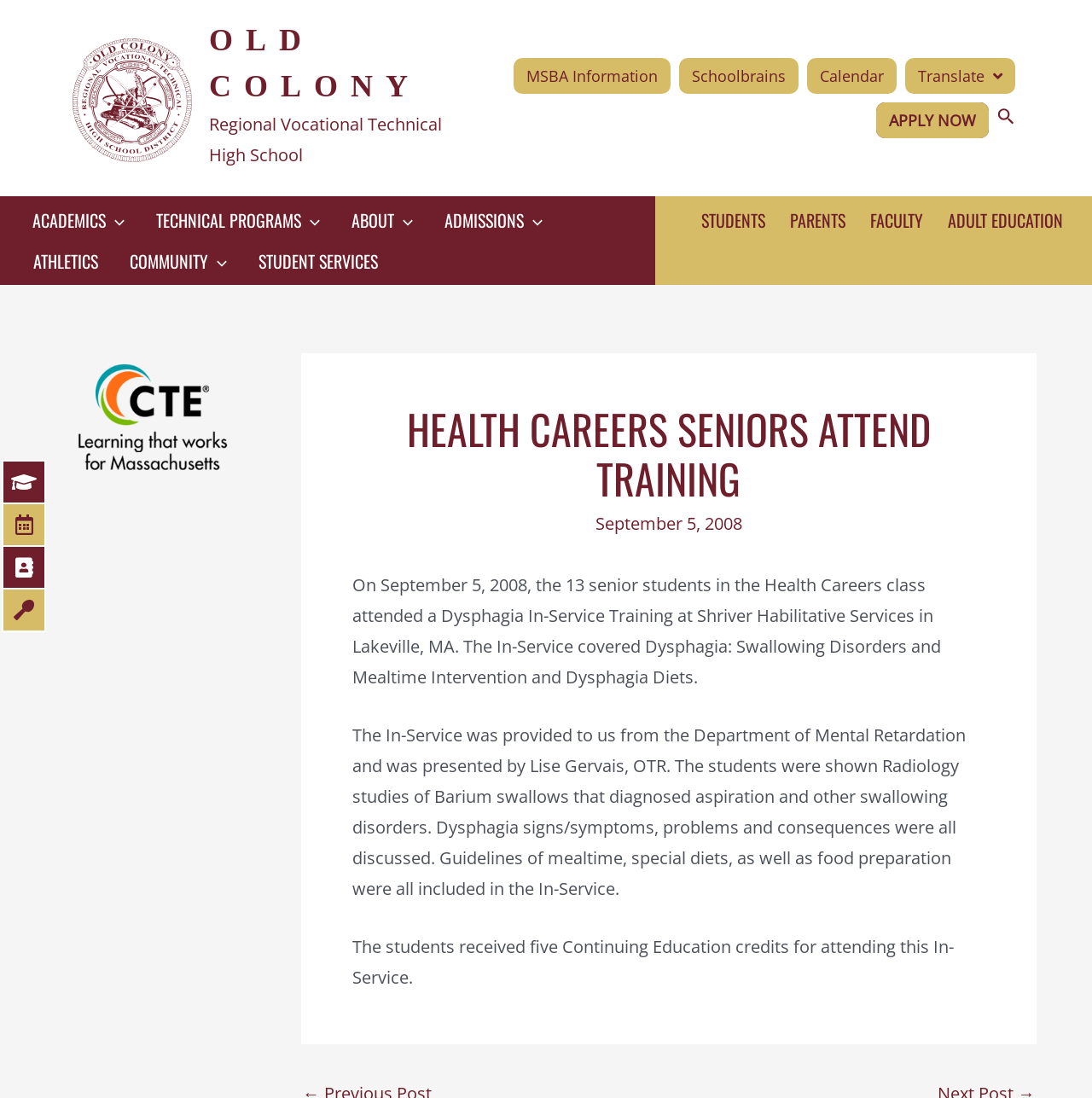Where was the In-Service Training held?
Answer the question with as much detail as you can, using the image as a reference.

The location of the In-Service Training can be found in the article section of the webpage, which states that 'the 13 senior students in the Health Careers class attended a Dysphagia In-Service Training at Shriver Habilitative Services in Lakeville, MA'.